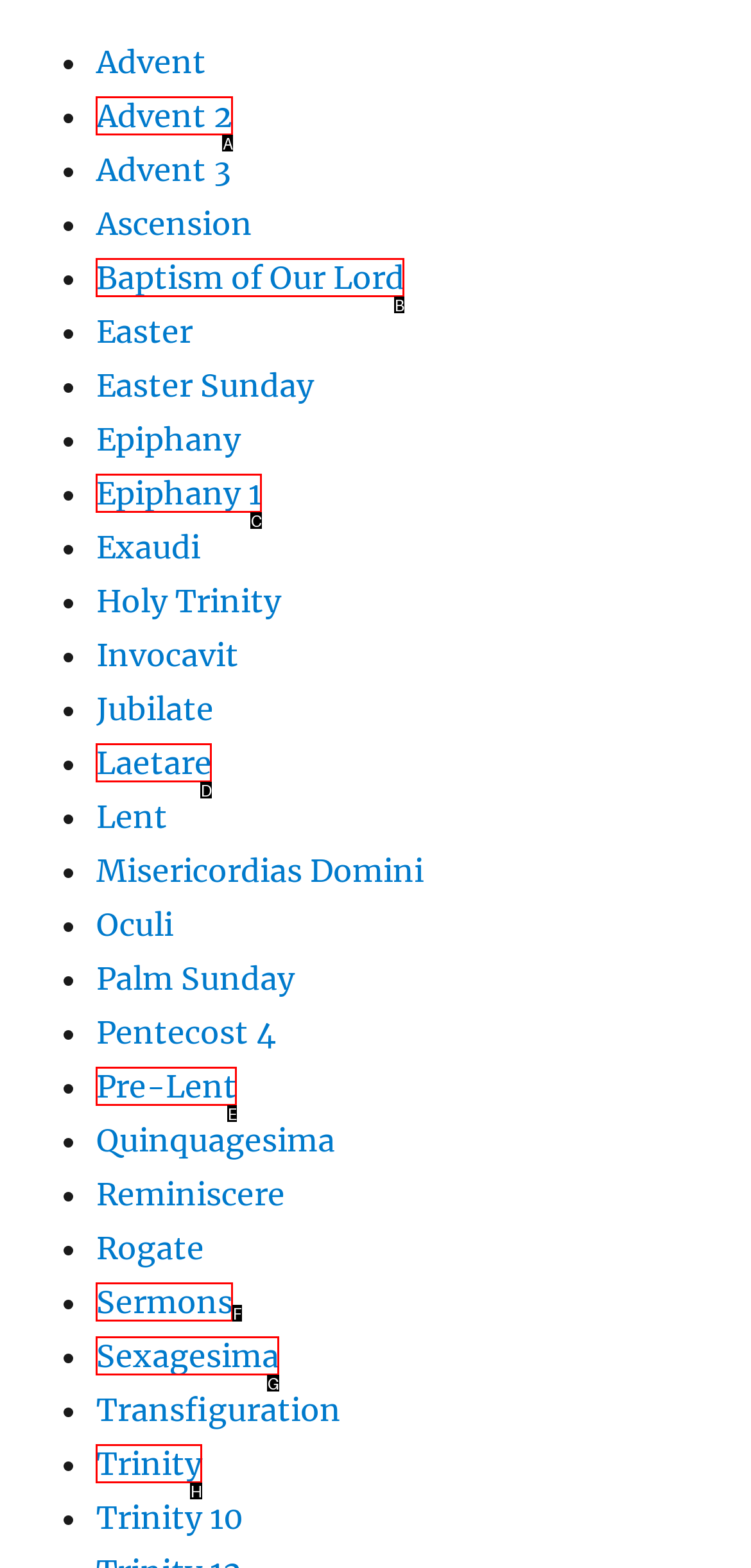Using the description: Baptism of Our Lord
Identify the letter of the corresponding UI element from the choices available.

B